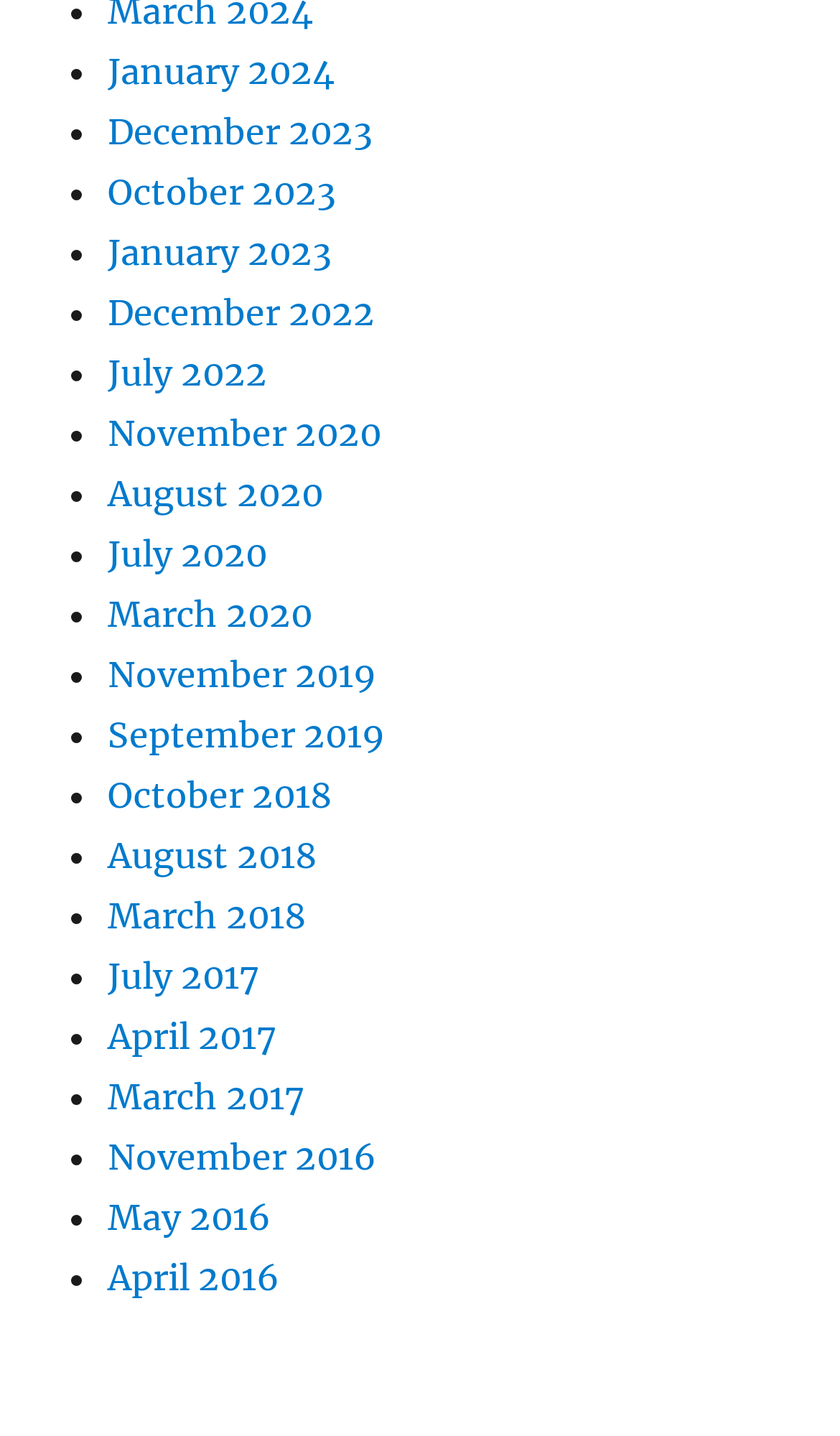Can you pinpoint the bounding box coordinates for the clickable element required for this instruction: "View January 2023"? The coordinates should be four float numbers between 0 and 1, i.e., [left, top, right, bottom].

[0.128, 0.16, 0.395, 0.19]